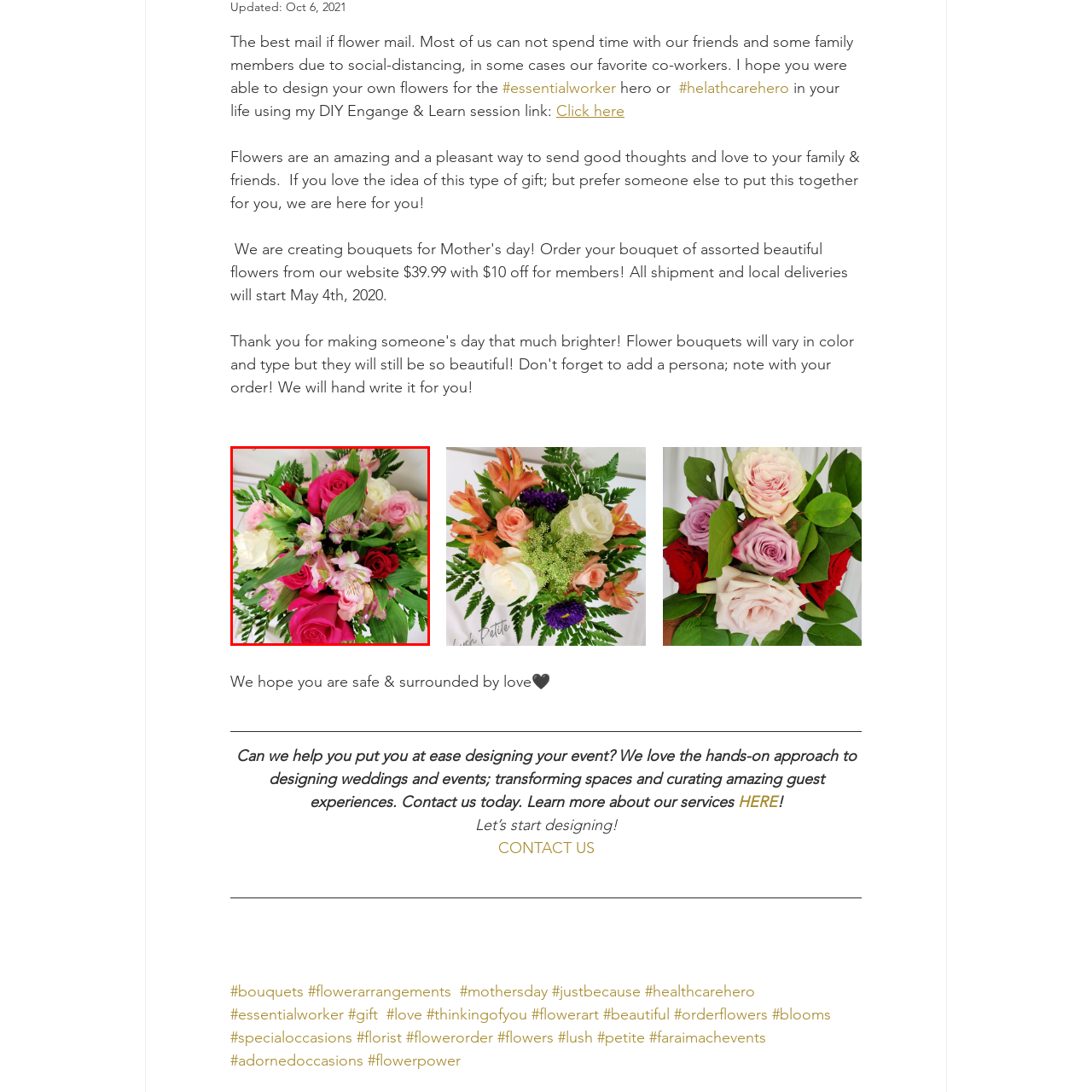What is the aesthetic of the bouquet?
Examine the area marked by the red bounding box and respond with a one-word or short phrase answer.

Lively and romantic